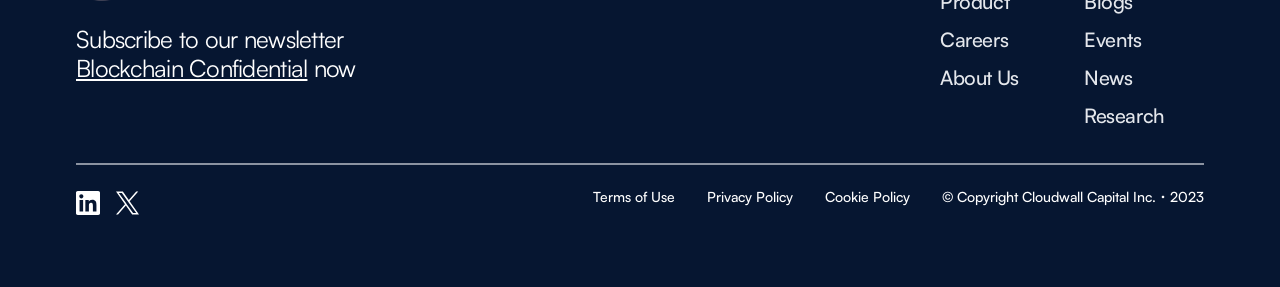What are the main sections of the webpage?
Please look at the screenshot and answer using one word or phrase.

Careers, About Us, Events, News, Research